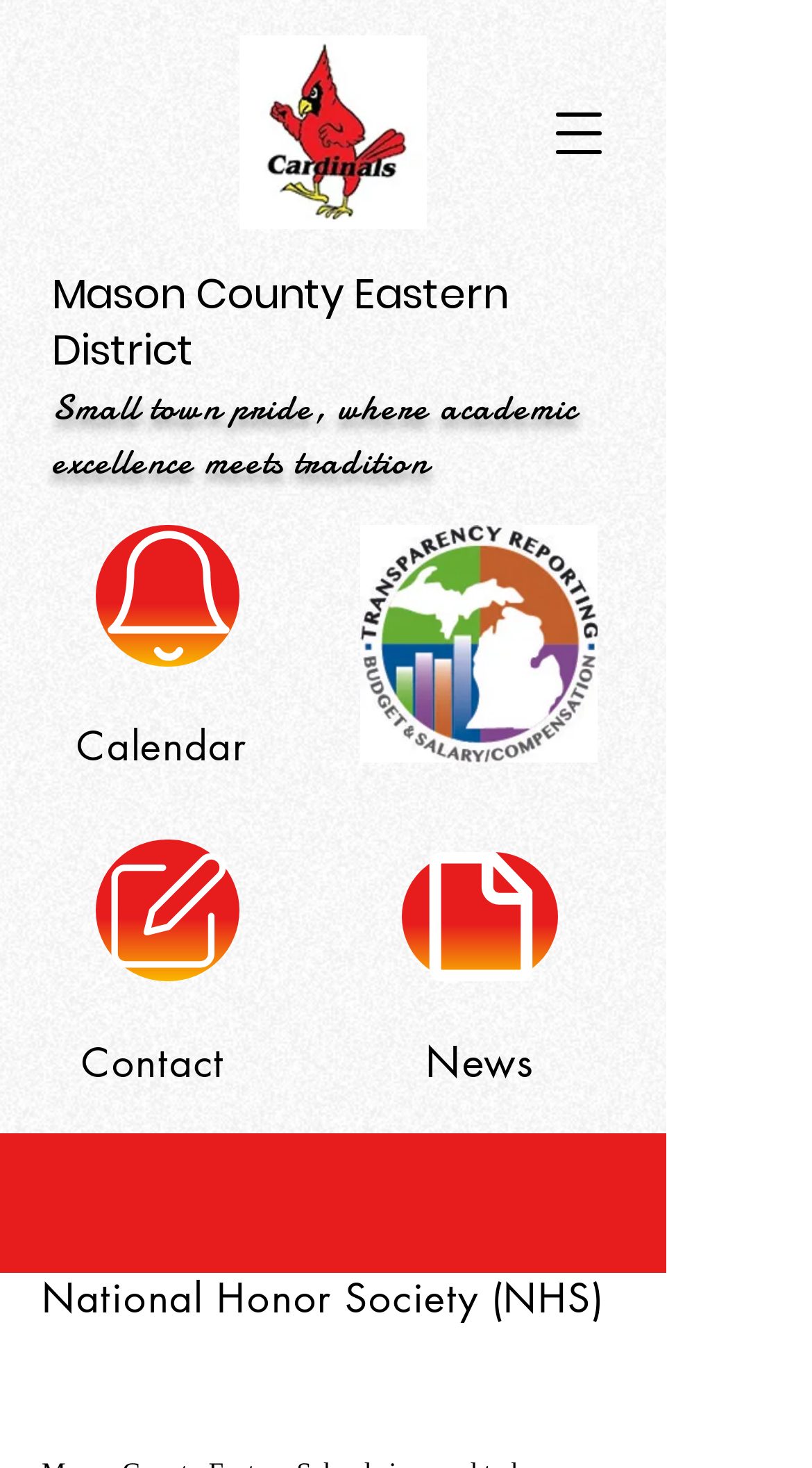Generate a thorough caption detailing the webpage content.

The webpage is about the National Honor Society (NHS) at Mason County Eastern. At the top left, there is a logo of Mason County Eastern, which is an image. Below the logo, there are two lines of text: "Mason County Eastern District" and "Small town pride, where academic excellence meets tradition". 

On the top right, there is a button to open a navigation menu. Below the button, there are three links: "Calendar", "Contact", and "News", which are aligned horizontally. Each link has a corresponding heading below it, with the same text. 

To the right of the "Calendar" link, there is an image of a logo, which is a link. Below the image, there is a heading "National Honor Society (NHS)" and two empty headings.